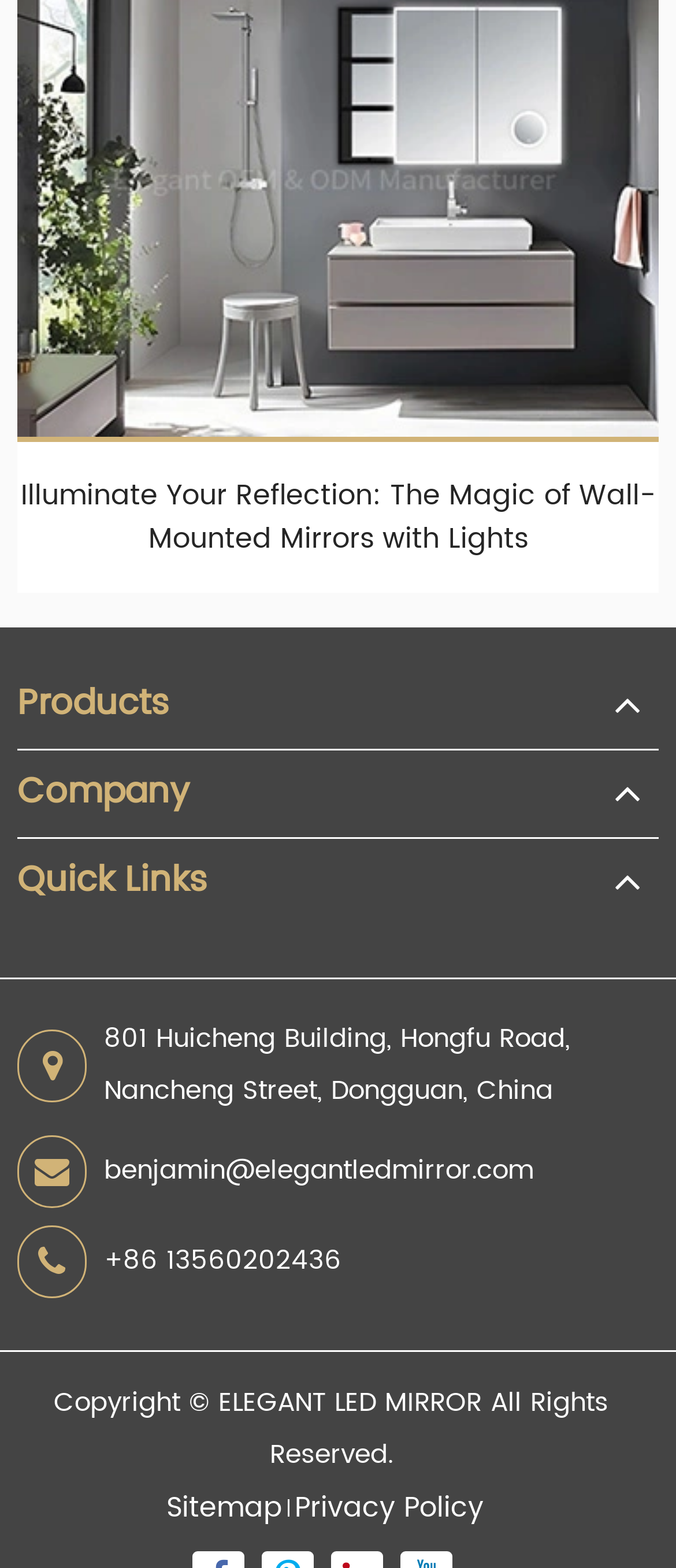Specify the bounding box coordinates of the area to click in order to follow the given instruction: "click on nutrition link."

None